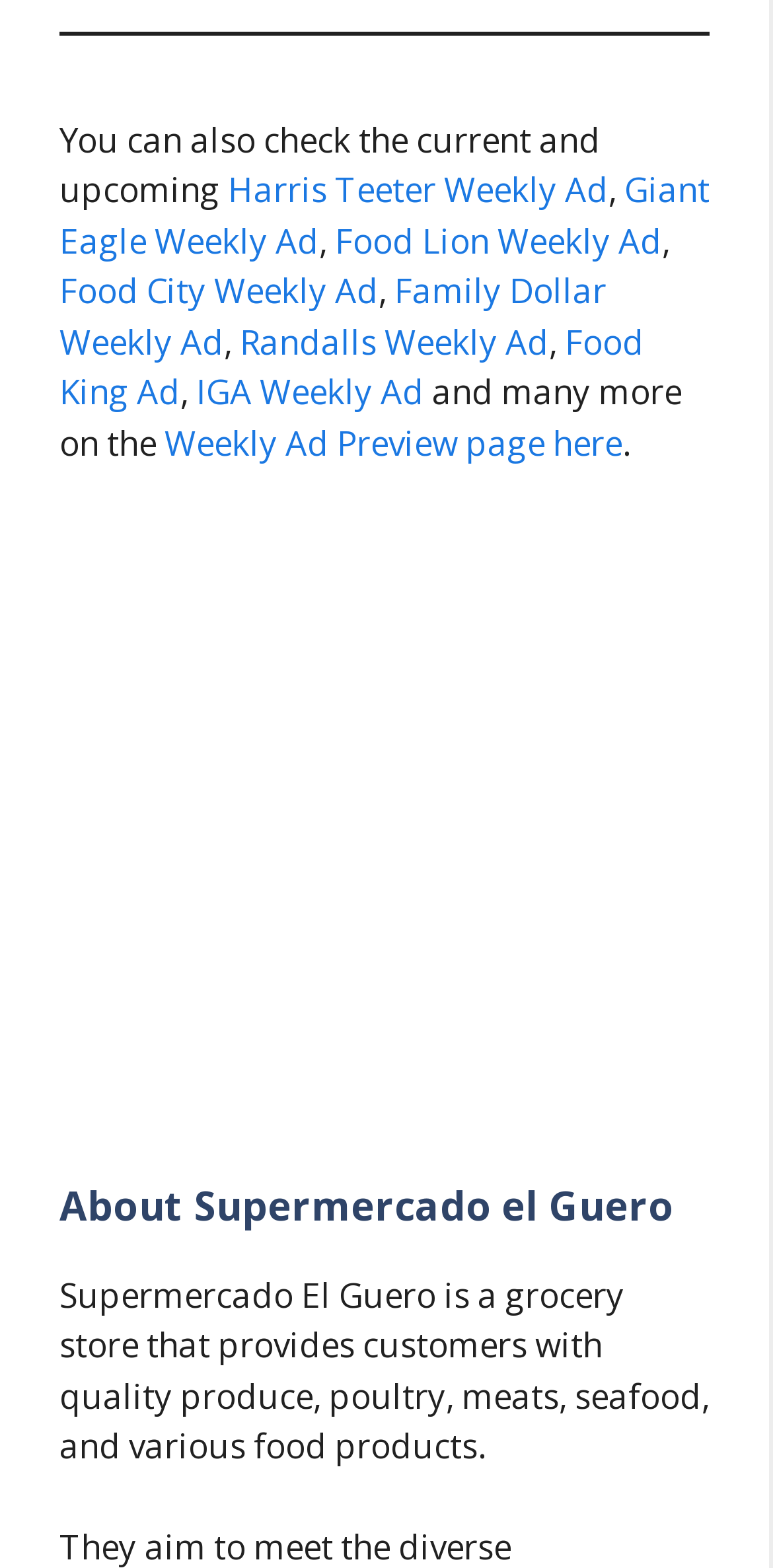Please identify the bounding box coordinates of the element's region that I should click in order to complete the following instruction: "Go to the next slide". The bounding box coordinates consist of four float numbers between 0 and 1, i.e., [left, top, right, bottom].

None